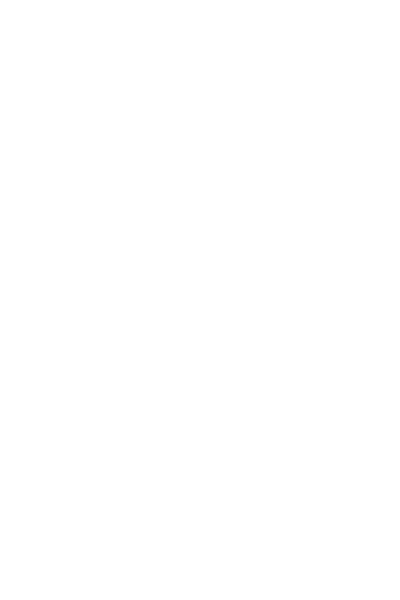What is the purpose of the logo?
Please give a detailed and elaborate explanation in response to the question.

The caption suggests that the logo 'likely represents a brand or organization', implying that its primary purpose is to symbolize and identify a particular entity, contributing to its visual identity.